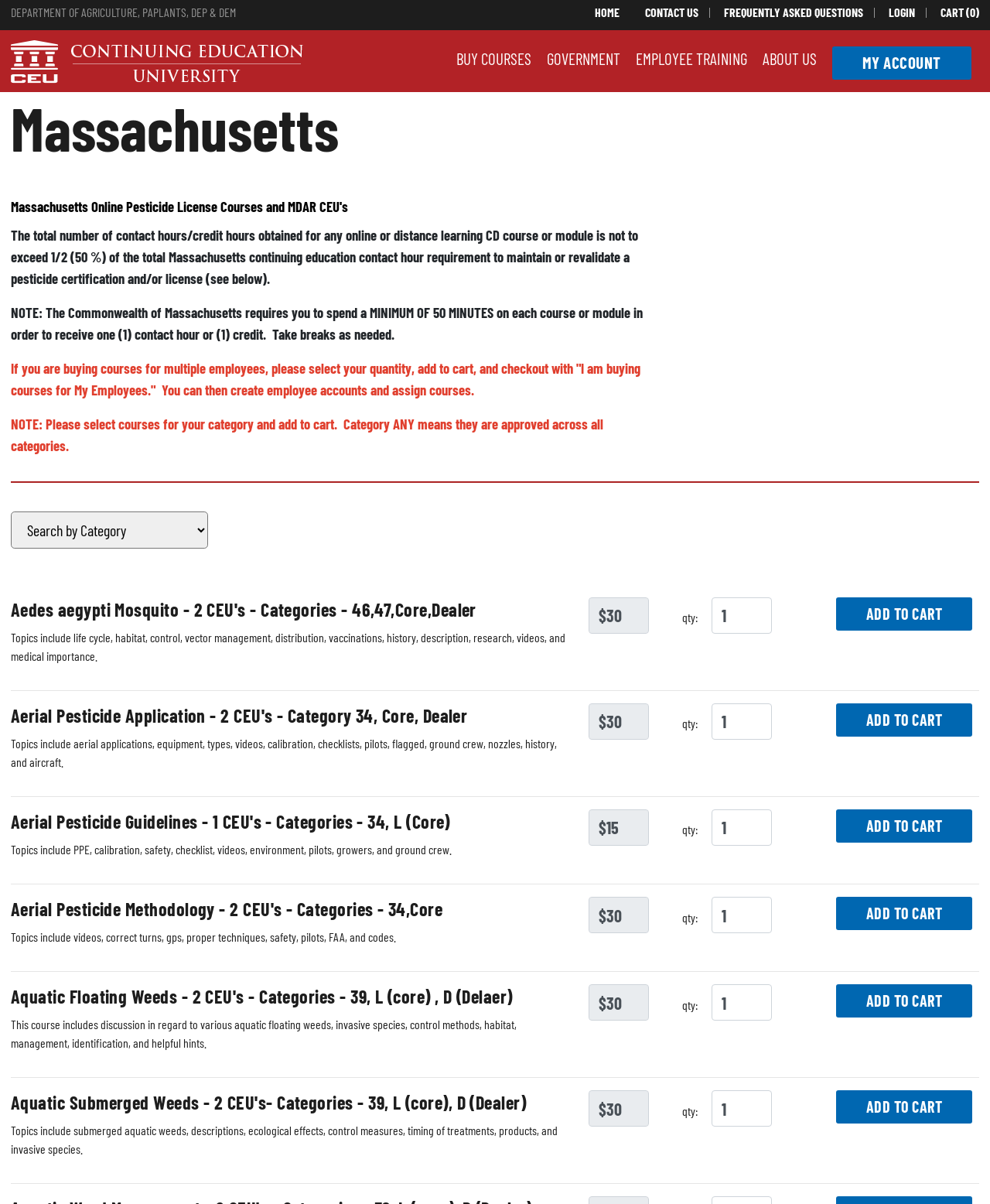Describe in detail what you see on the webpage.

This webpage is about Massachusetts Online Pesticide License Courses and MDAR CEU's. At the top, there is a header section with a department name, "DEPARTMENT OF AGRICULTURE, PAPLANTS, DEP & DEM", and a row of links, including "HOME", "CONTACT US", "FREQUENTLY ASKED QUESTIONS", "LOGIN", and "CART (0)". Below the header, there is a figure with a link, followed by a row of links, including "BUY COURSES", "GOVERNMENT", "EMPLOYEE TRAINING", "ABOUT US", and "MY ACCOUNT".

The main content of the webpage is divided into sections, each with a heading, a description, and a "ADD TO CART" button. There are six sections in total, each describing a different pesticide license course, including "Aedes aegypti Mosquito - 2 CEU's - Categories - 46,47,Core,Dealer", "Aerial Pesticide Application - 2 CEU's - Category 34, Core, Dealer", "Aerial Pesticide Guidelines - 1 CEU's - Categories - 34, L (Core)", "Aerial Pesticide Methodology - 2 CEU's - Categories - 34,Core", "Aquatic Floating Weeds - 2 CEU's - Categories - 39, L (core), D (Dealer)", and "Aquatic Submerged Weeds - 2 CEU's- Categories - 39, L (core), D (Dealer)". Each section has a brief description of the course, including topics covered, and a price listed. There are also text boxes and spin buttons to select the quantity of the course.